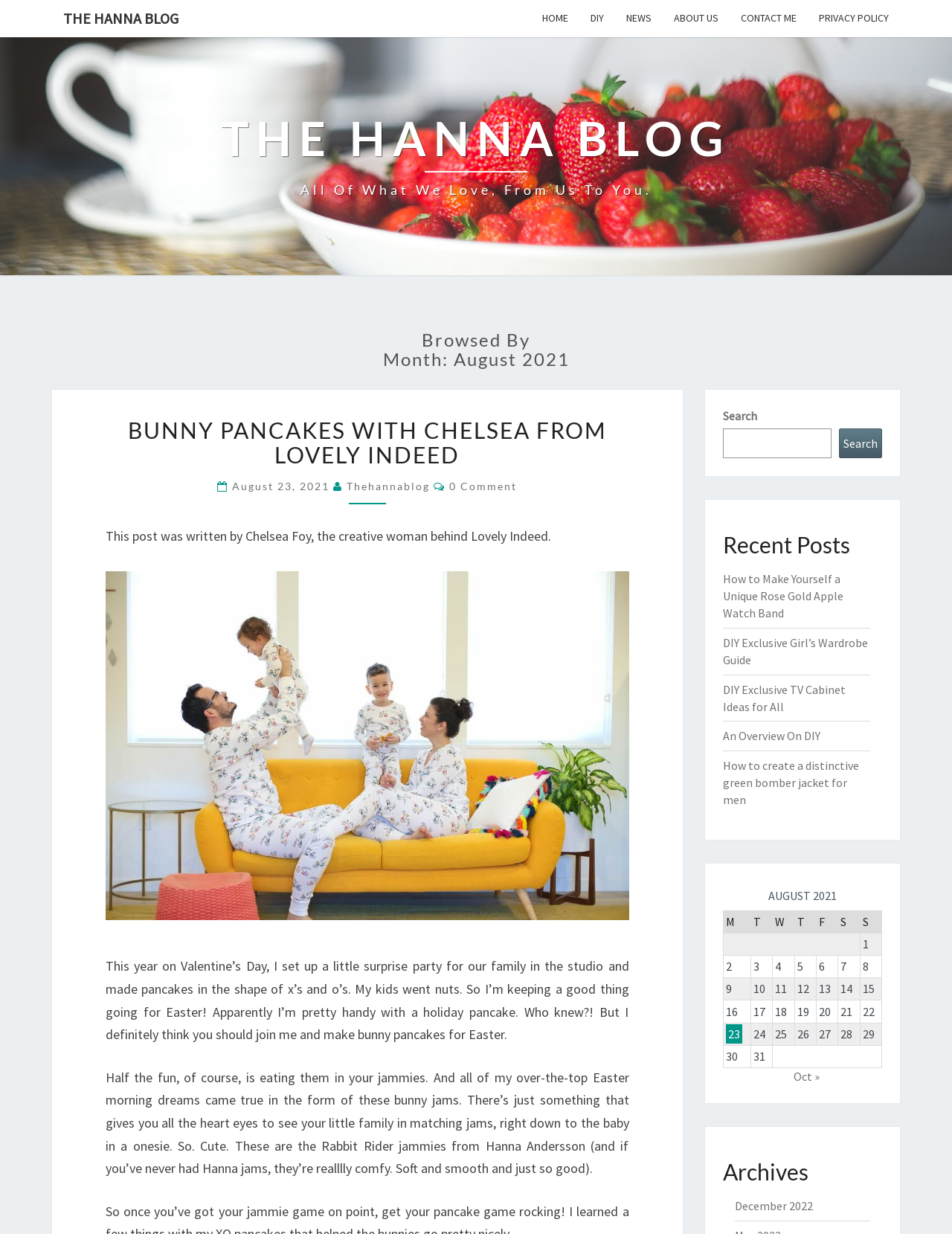Identify the headline of the webpage and generate its text content.

THE HANNA BLOG